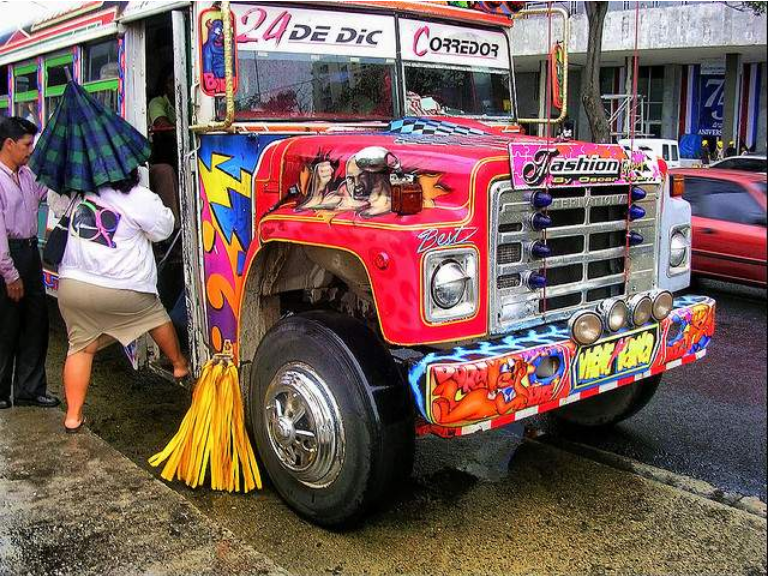Please examine the image and answer the question with a detailed explanation:
What is the woman doing in the image?

The woman is in the process of boarding the bus, as evidenced by her lifted foot, which is about to step onto the vehicle. She is also holding an umbrella, suggesting that it might be raining or sunny outside.